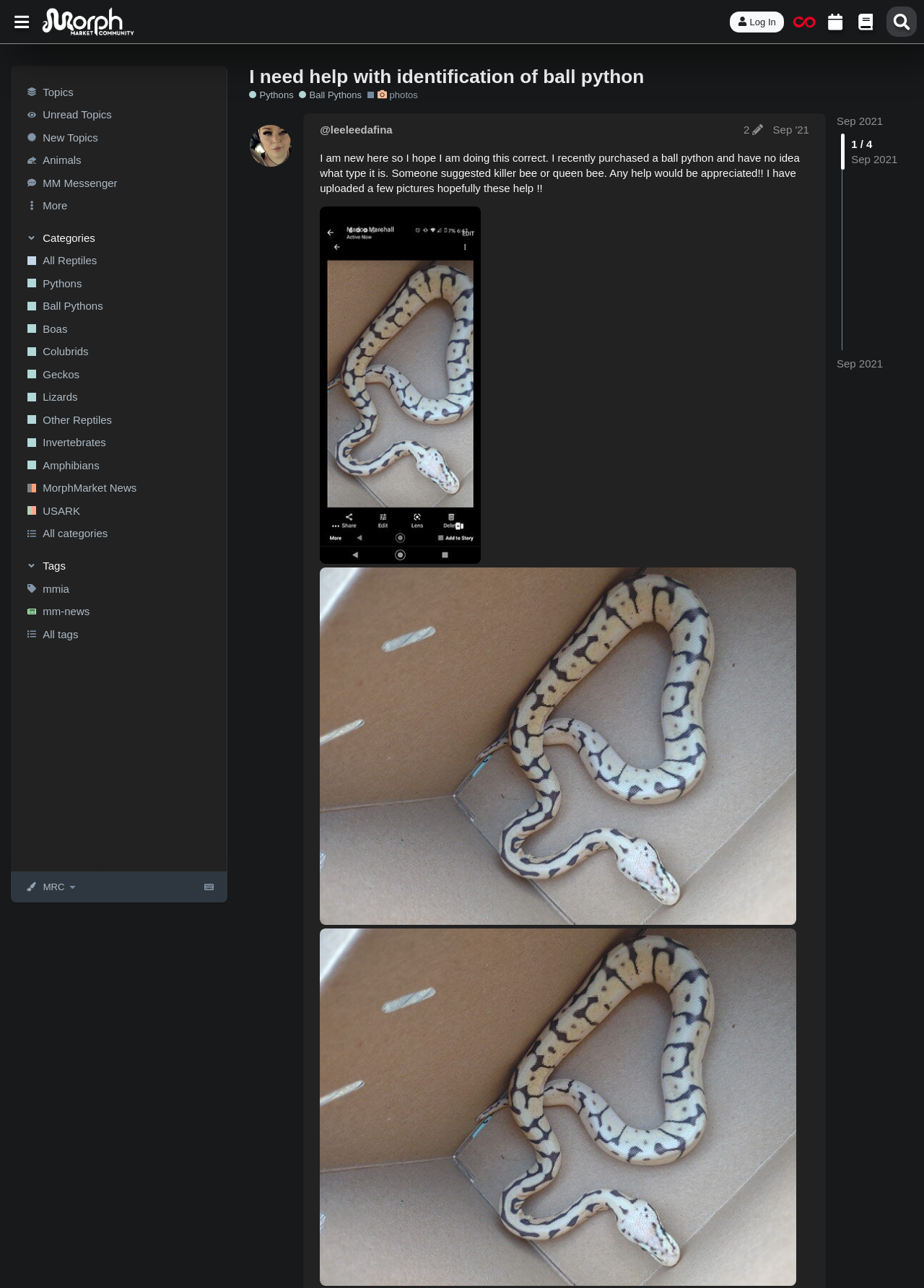Determine the bounding box coordinates for the area you should click to complete the following instruction: "Click on the 'Search' button".

[0.959, 0.005, 0.992, 0.029]